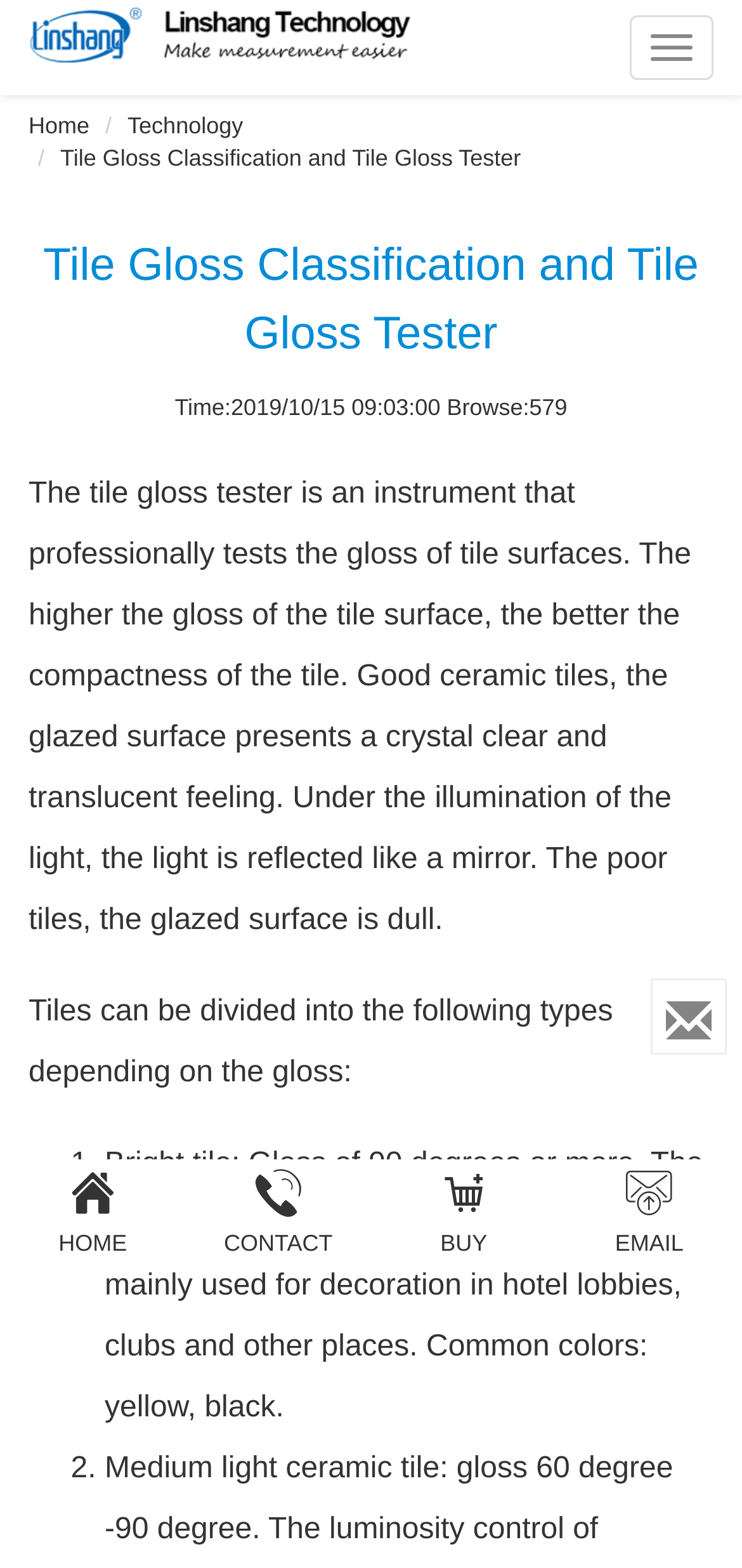Extract the top-level heading from the webpage and provide its text.

Tile Gloss Classification and Tile Gloss Tester